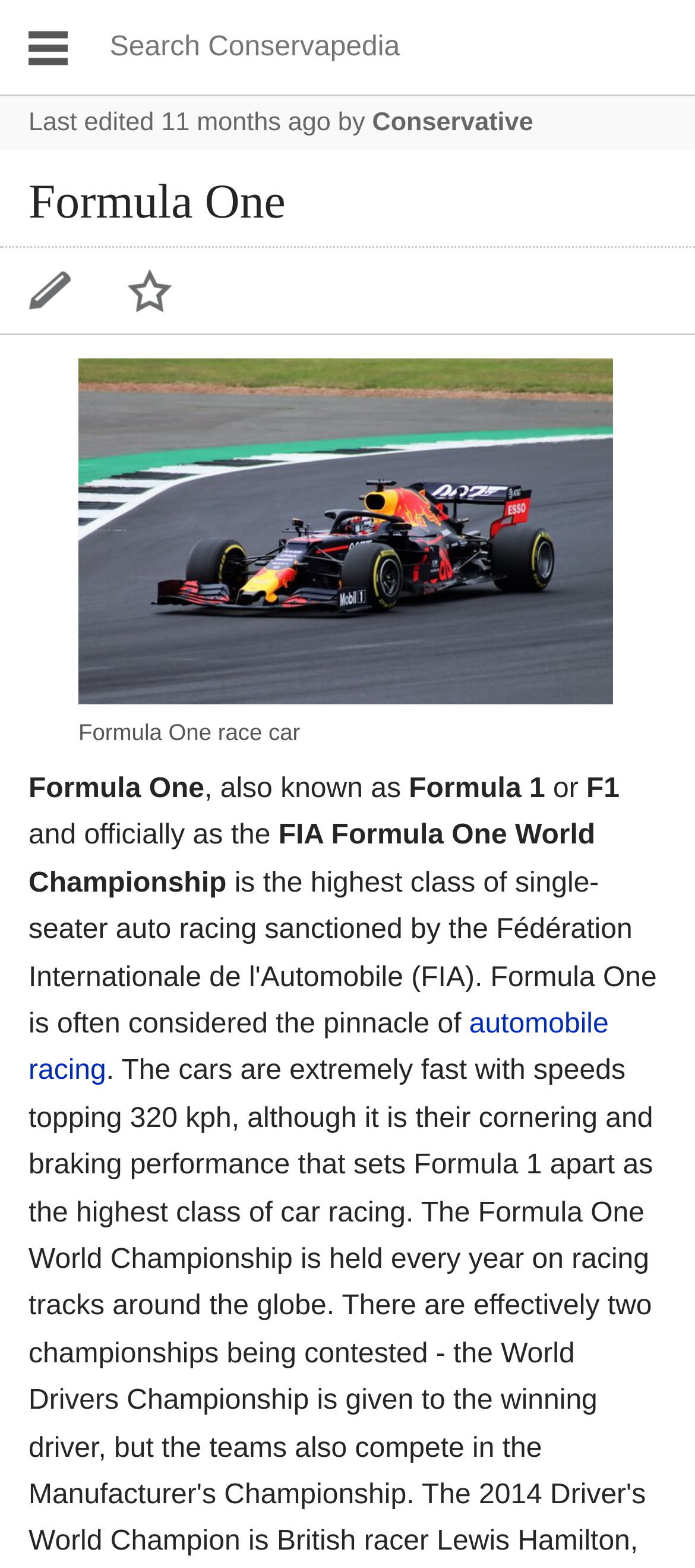Observe the image and answer the following question in detail: What is the lead section of the webpage about?

I found the answer by looking at the list item text content of the webpage, specifically the sentence 'Edit the lead section of this page.'. This sentence indicates that the lead section of the webpage is about editing the lead section of the page itself.